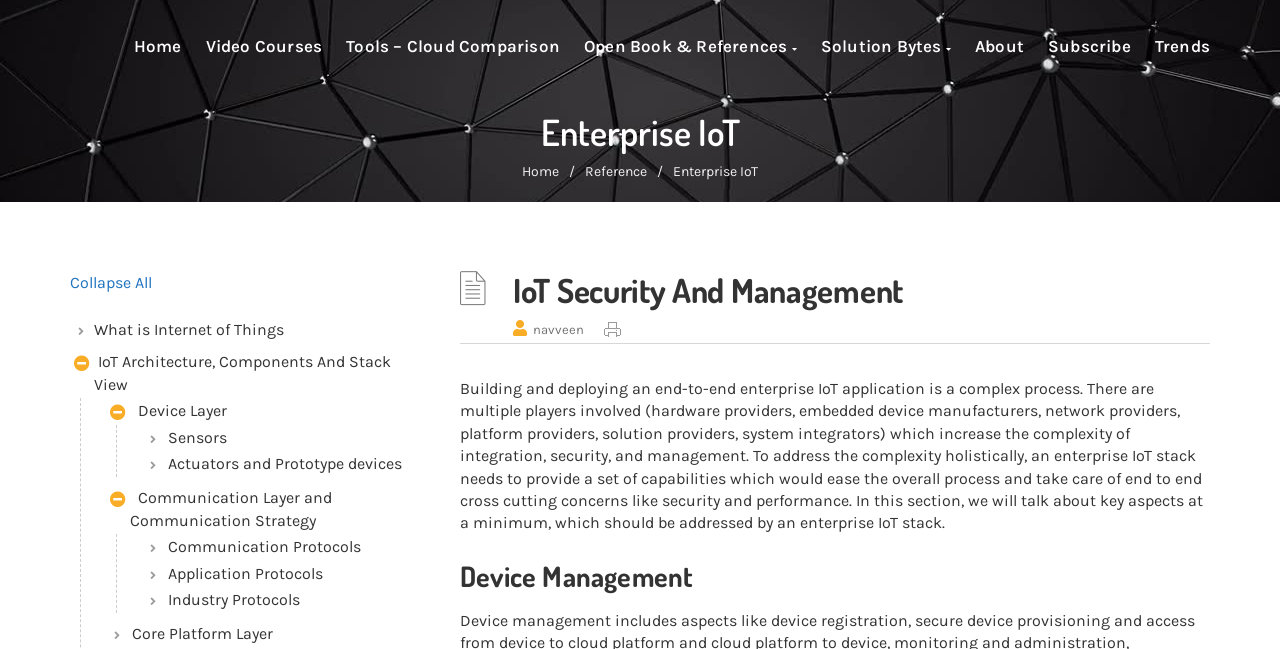Generate a comprehensive description of the contents of the webpage.

The webpage is focused on IoT Security and Management, with a top navigation bar containing 9 links: Home, Video Courses, Tools – Cloud Comparison, Open Book & References, Solution Bytes, About, Subscribe, and Trends. Below the navigation bar, there is a heading "Enterprise IoT" followed by a secondary navigation bar with 4 links: Home, Reference, Enterprise IoT, and a separator. 

On the left side of the page, there is a menu with multiple links related to IoT, including "What is Internet of Things", "IoT Architecture, Components And Stack View", "Device Layer", "Communication Layer and Communication Strategy", and "Core Platform Layer". Each of these links has sub-links, such as "Sensors", "Actuators and Prototype devices", "Communication Protocols", "Application Protocols", and "Industry Protocols".

In the main content area, there is a heading "IoT Security And Management" followed by a text block that describes the complexity of building and deploying an end-to-end enterprise IoT application. The text explains that multiple players are involved, increasing the complexity of integration, security, and management, and that an enterprise IoT stack needs to provide a set of capabilities to ease the overall process. 

Below the text block, there is a heading "Device Management". The page also contains a username "navveen" displayed on the top right side.